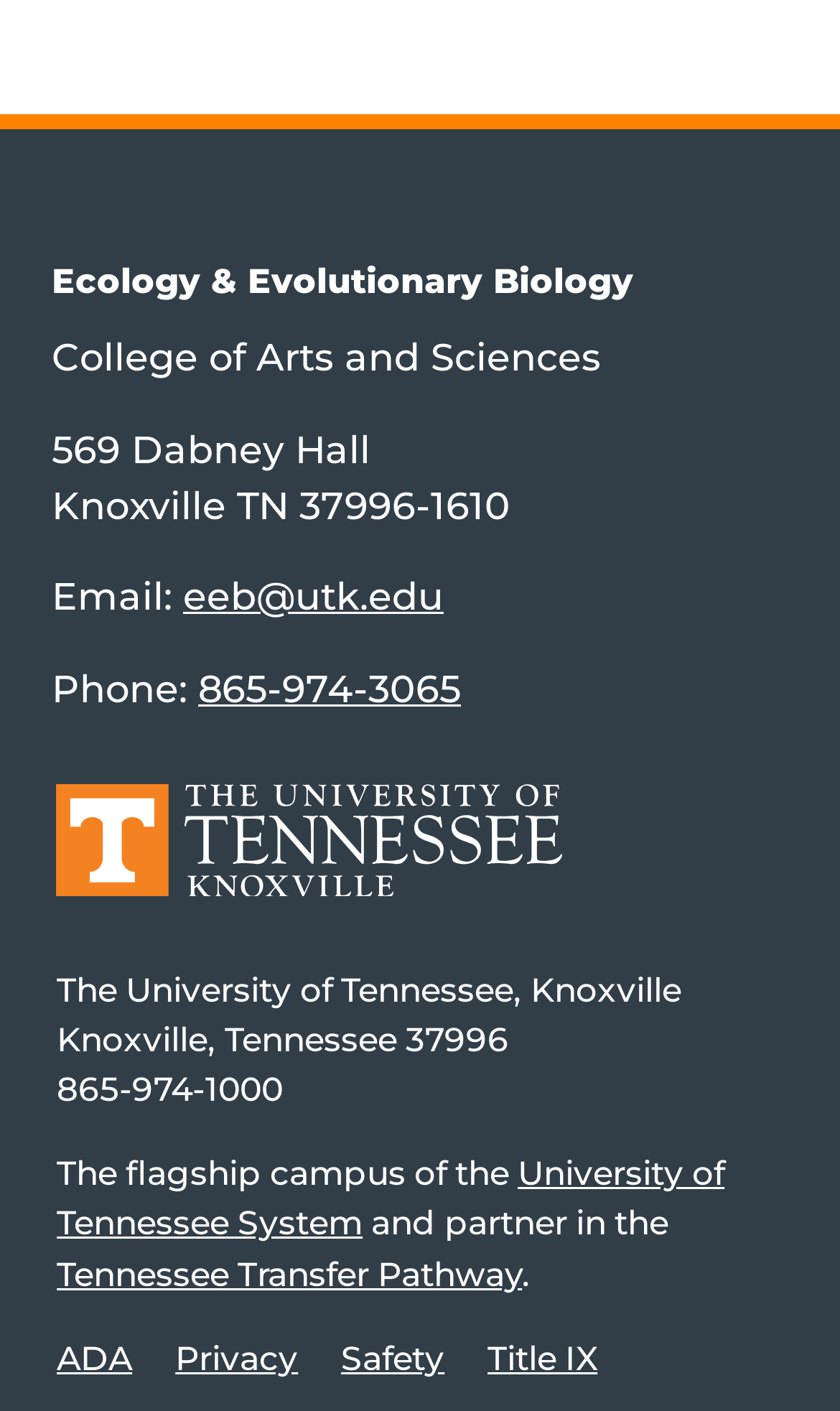Please provide a brief answer to the question using only one word or phrase: 
How many links are there at the bottom of the webpage?

5